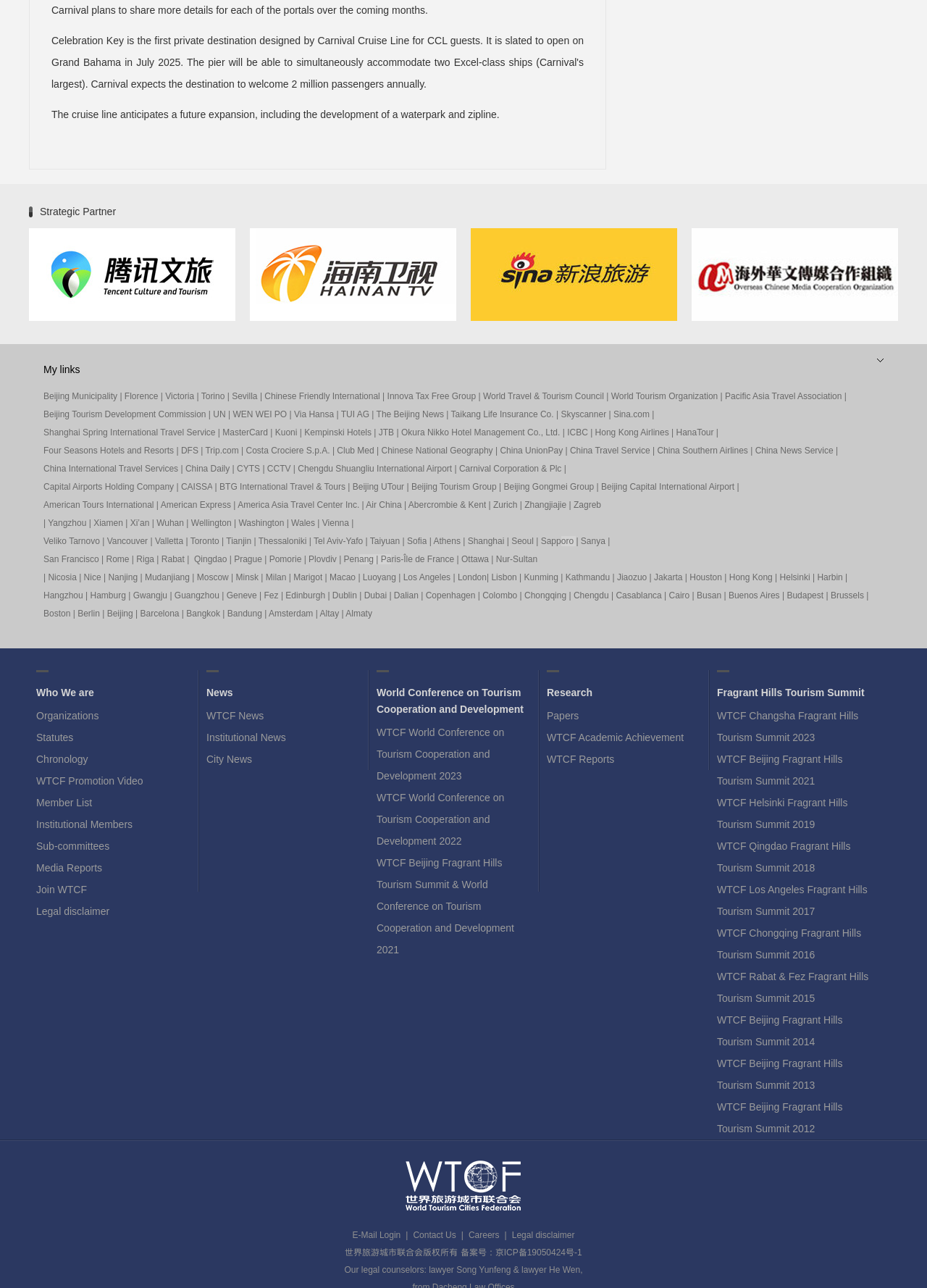Show the bounding box coordinates of the region that should be clicked to follow the instruction: "Learn more about Capital Airports Holding Company."

[0.047, 0.374, 0.188, 0.382]